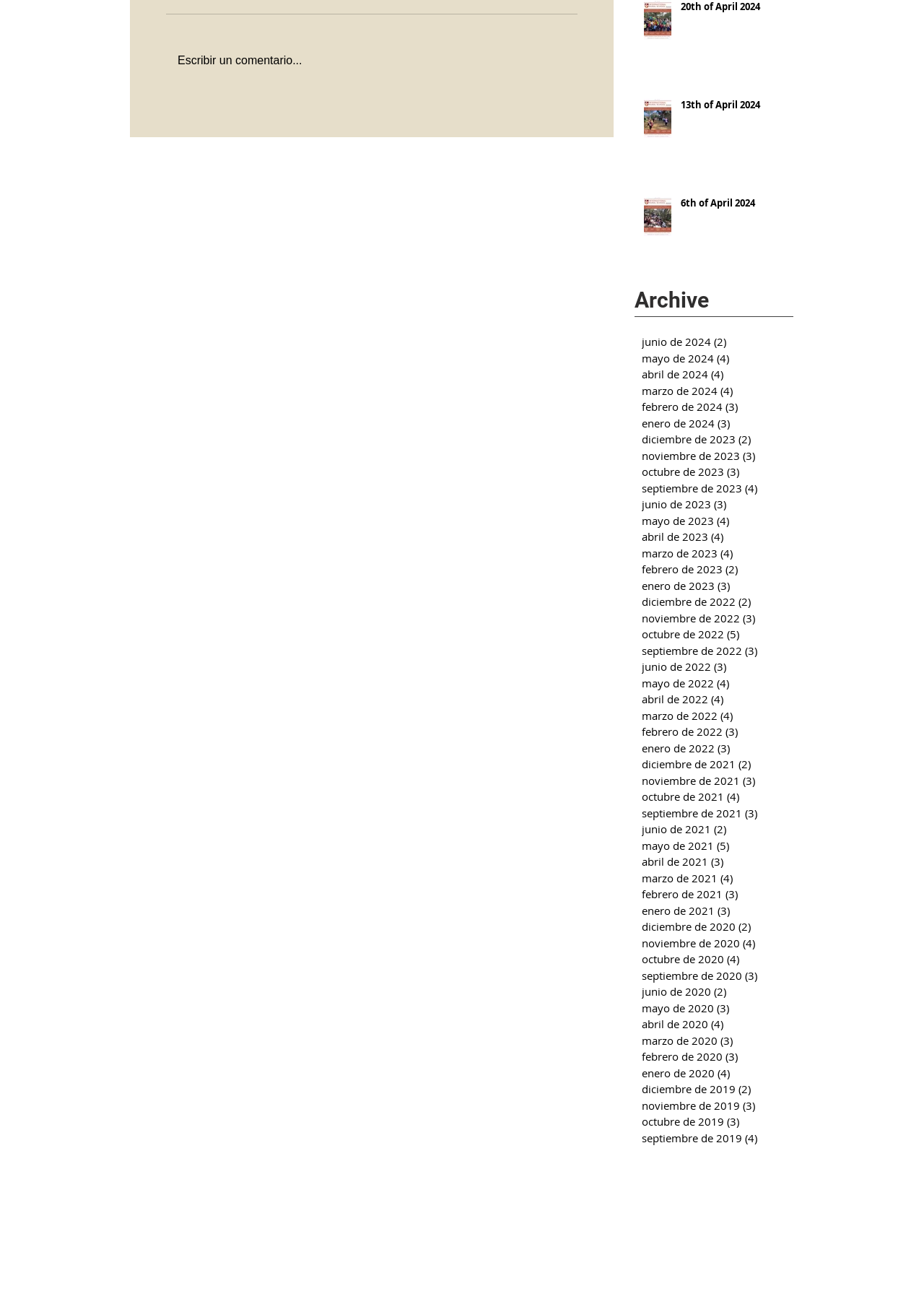Identify the bounding box coordinates of the section to be clicked to complete the task described by the following instruction: "Write a comment". The coordinates should be four float numbers between 0 and 1, formatted as [left, top, right, bottom].

[0.18, 0.031, 0.625, 0.062]